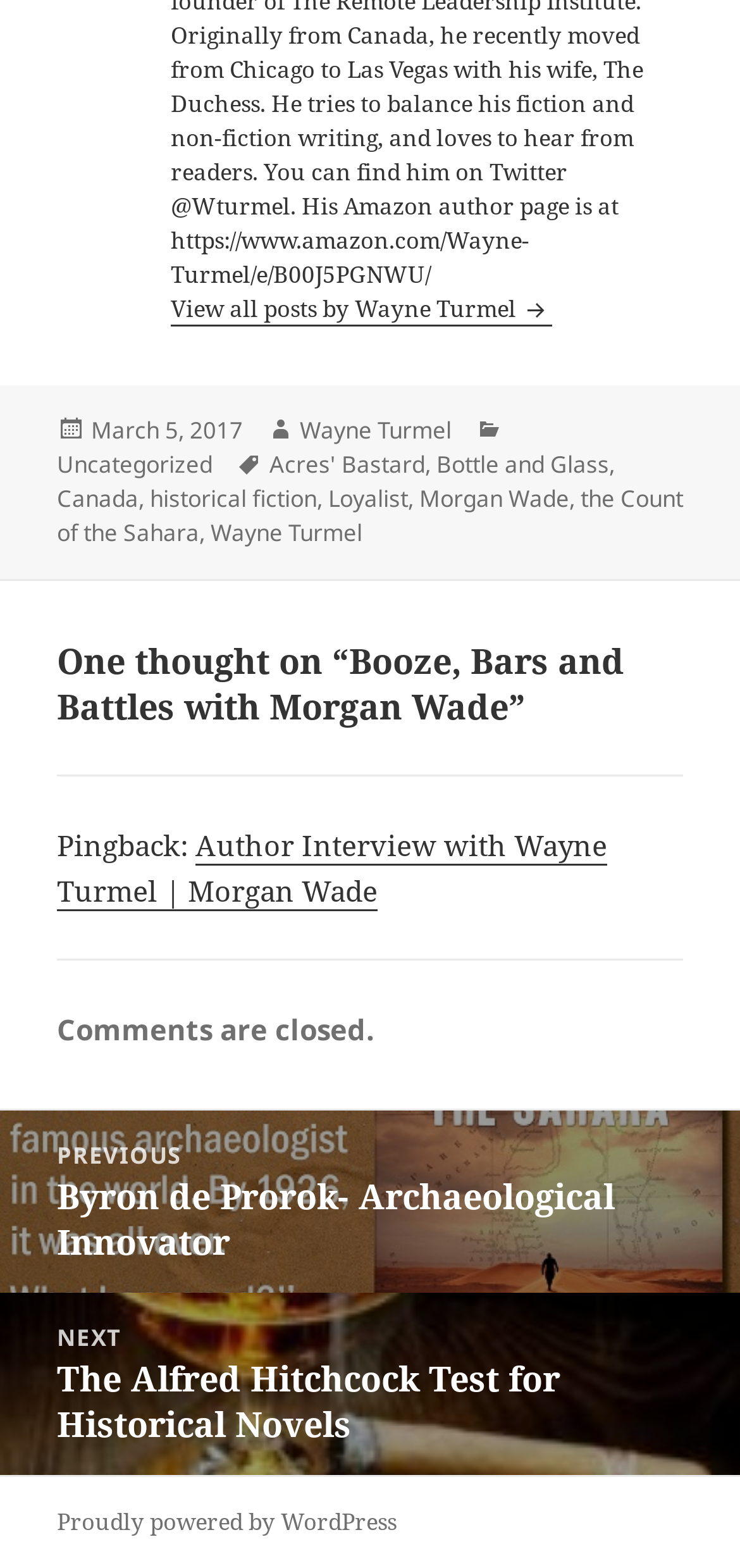Show the bounding box coordinates of the region that should be clicked to follow the instruction: "Go to the next post."

[0.0, 0.824, 1.0, 0.941]